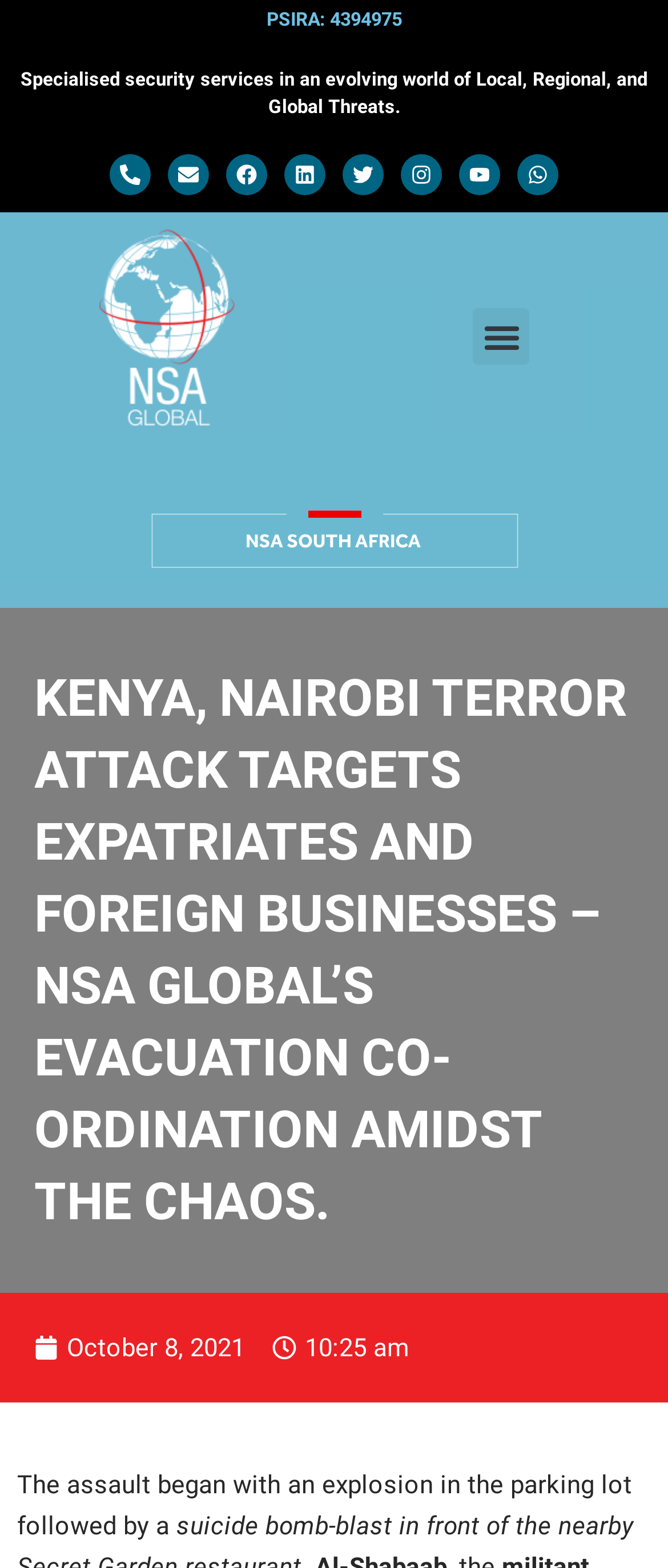What is the date of the terror attack?
Answer briefly with a single word or phrase based on the image.

October 8, 2021